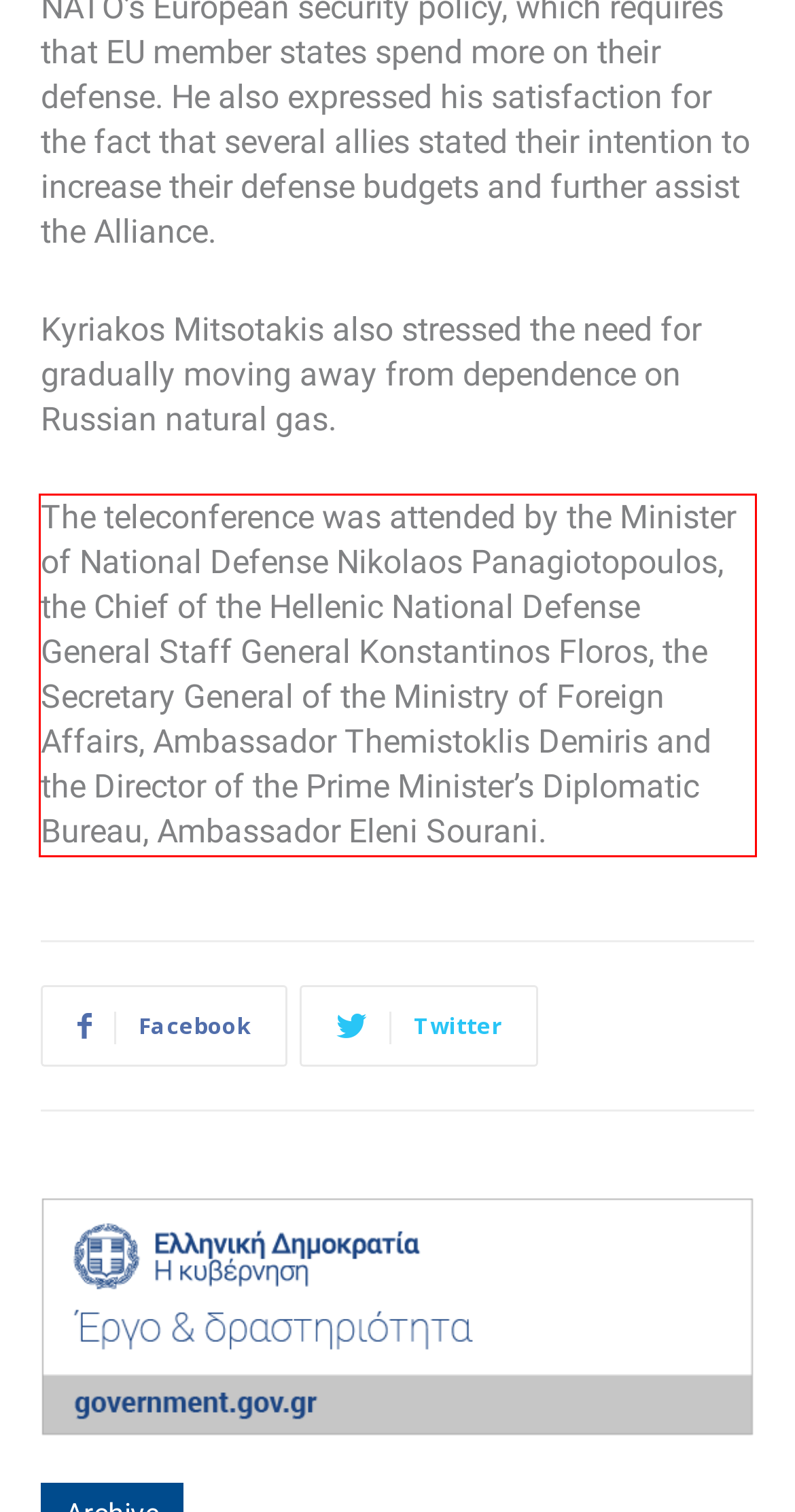Look at the webpage screenshot and recognize the text inside the red bounding box.

The teleconference was attended by the Minister of National Defense Nikolaos Panagiotopoulos, the Chief of the Hellenic National Defense General Staff General Konstantinos Floros, the Secretary General of the Ministry of Foreign Affairs, Ambassador Themistoklis Demiris and the Director of the Prime Minister’s Diplomatic Bureau, Ambassador Eleni Sourani.